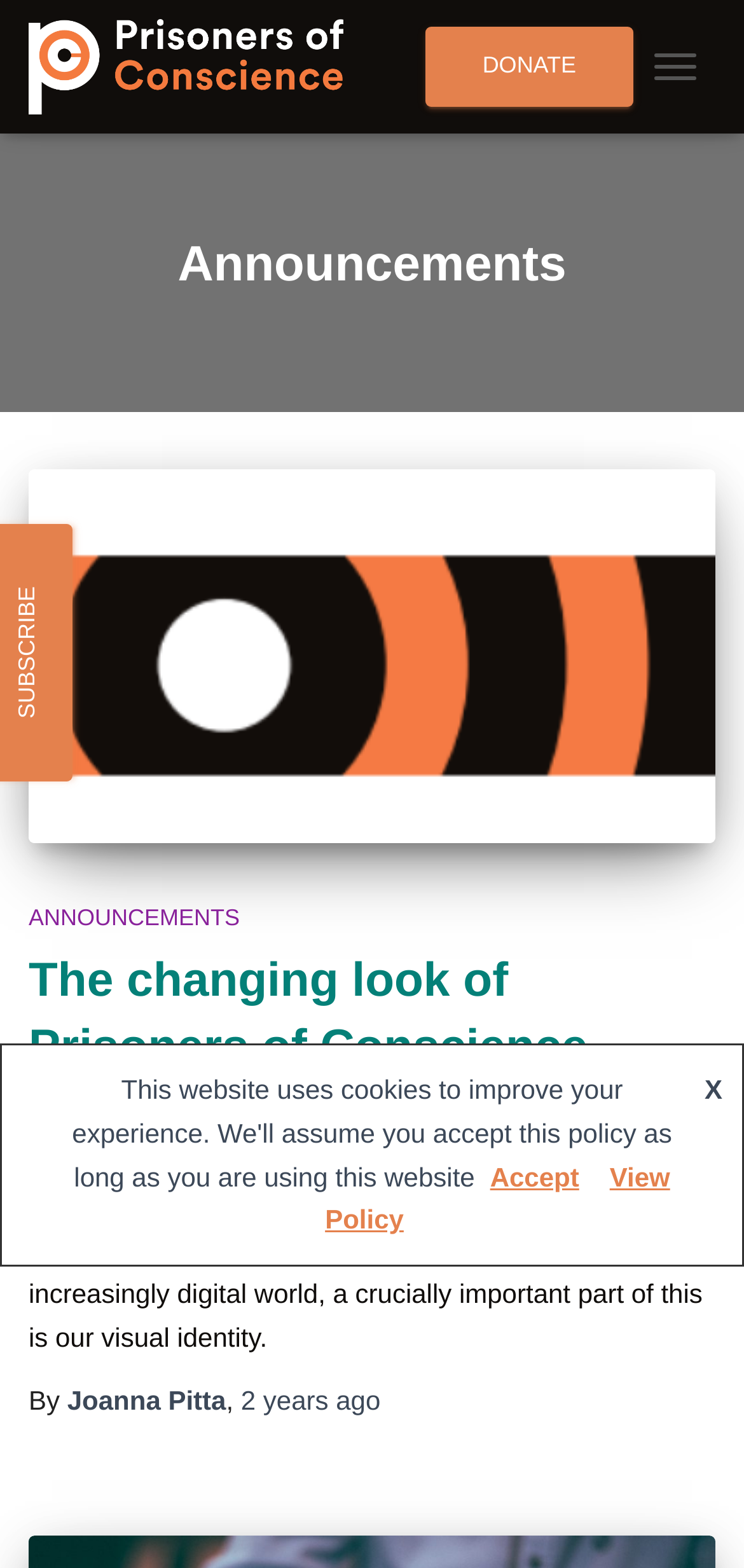Respond to the question below with a concise word or phrase:
What is the name of the organization?

Prisoners of Conscience